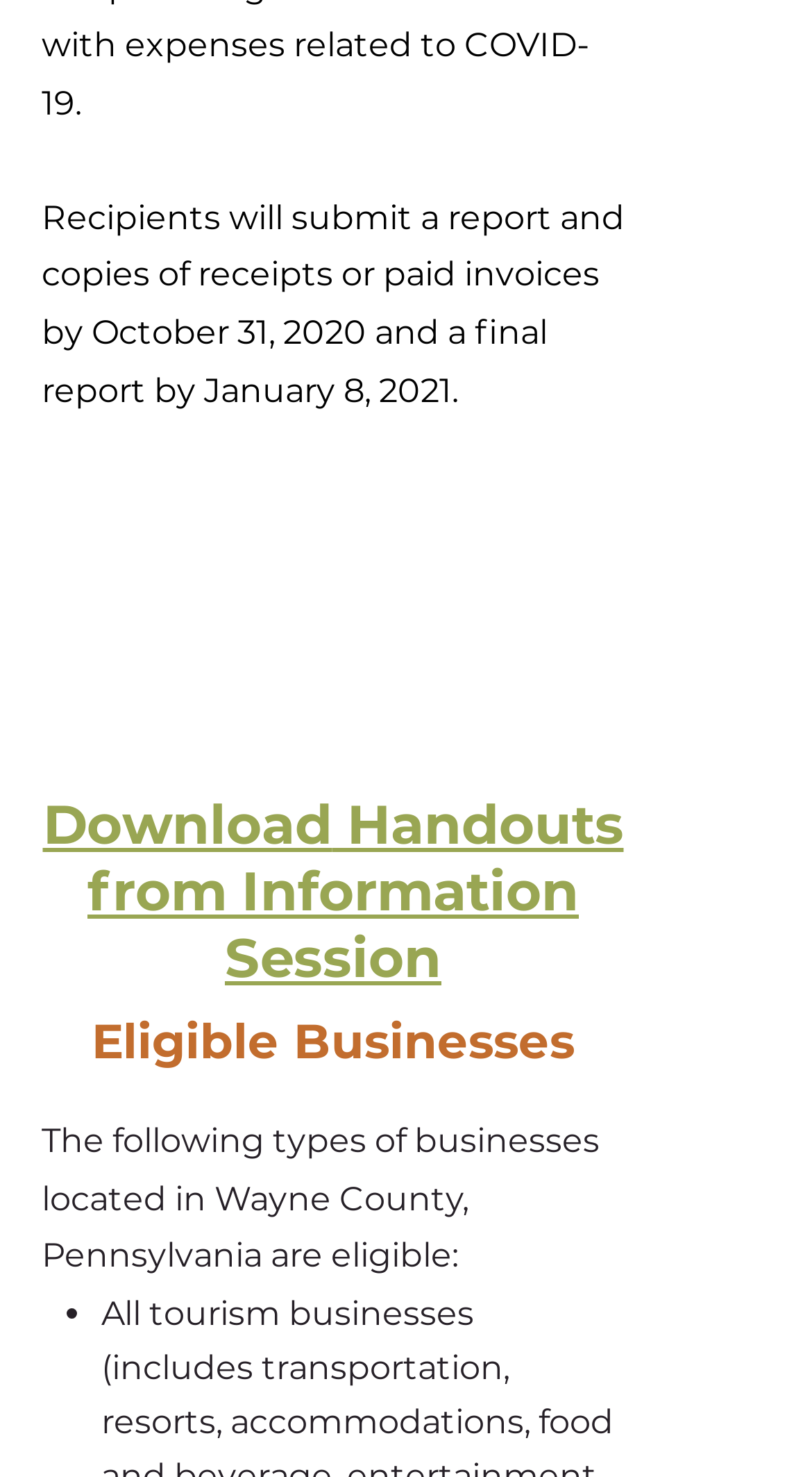What can be downloaded from the information session?
Use the information from the screenshot to give a comprehensive response to the question.

The webpage has a heading 'Download Handouts from Information Session' with a link, which suggests that handouts from the information session can be downloaded.